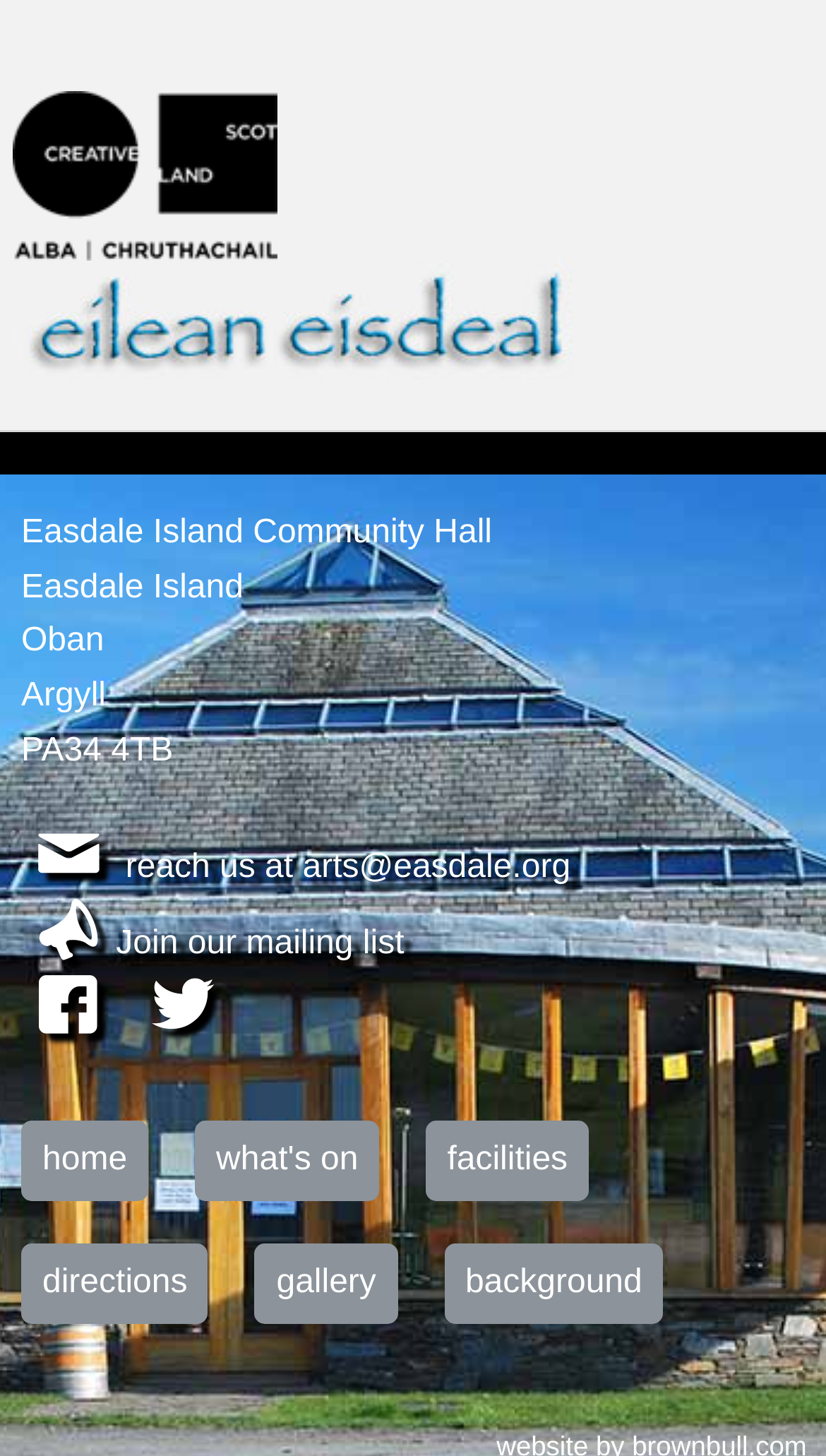Determine the bounding box coordinates for the area that should be clicked to carry out the following instruction: "contact us".

[0.366, 0.584, 0.691, 0.608]